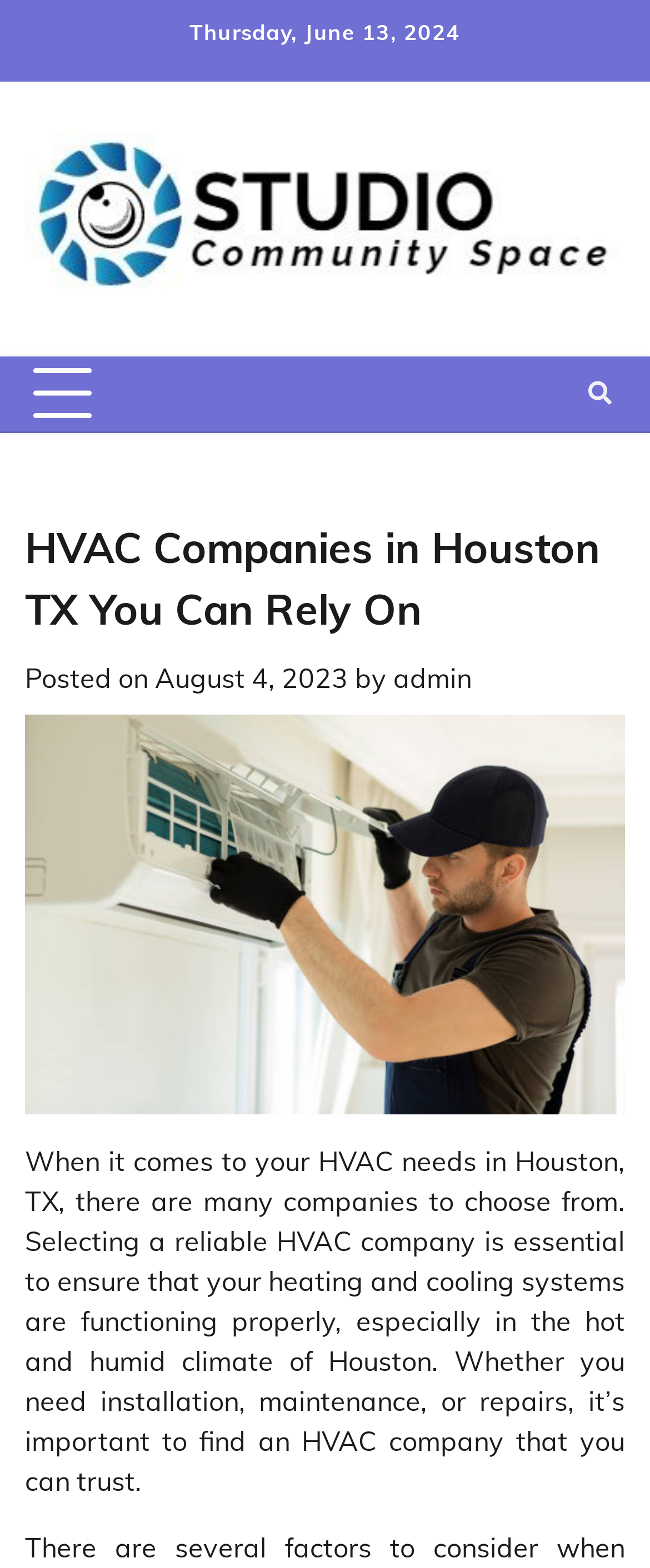Give a one-word or phrase response to the following question: What is the company name mentioned in the webpage?

Studio